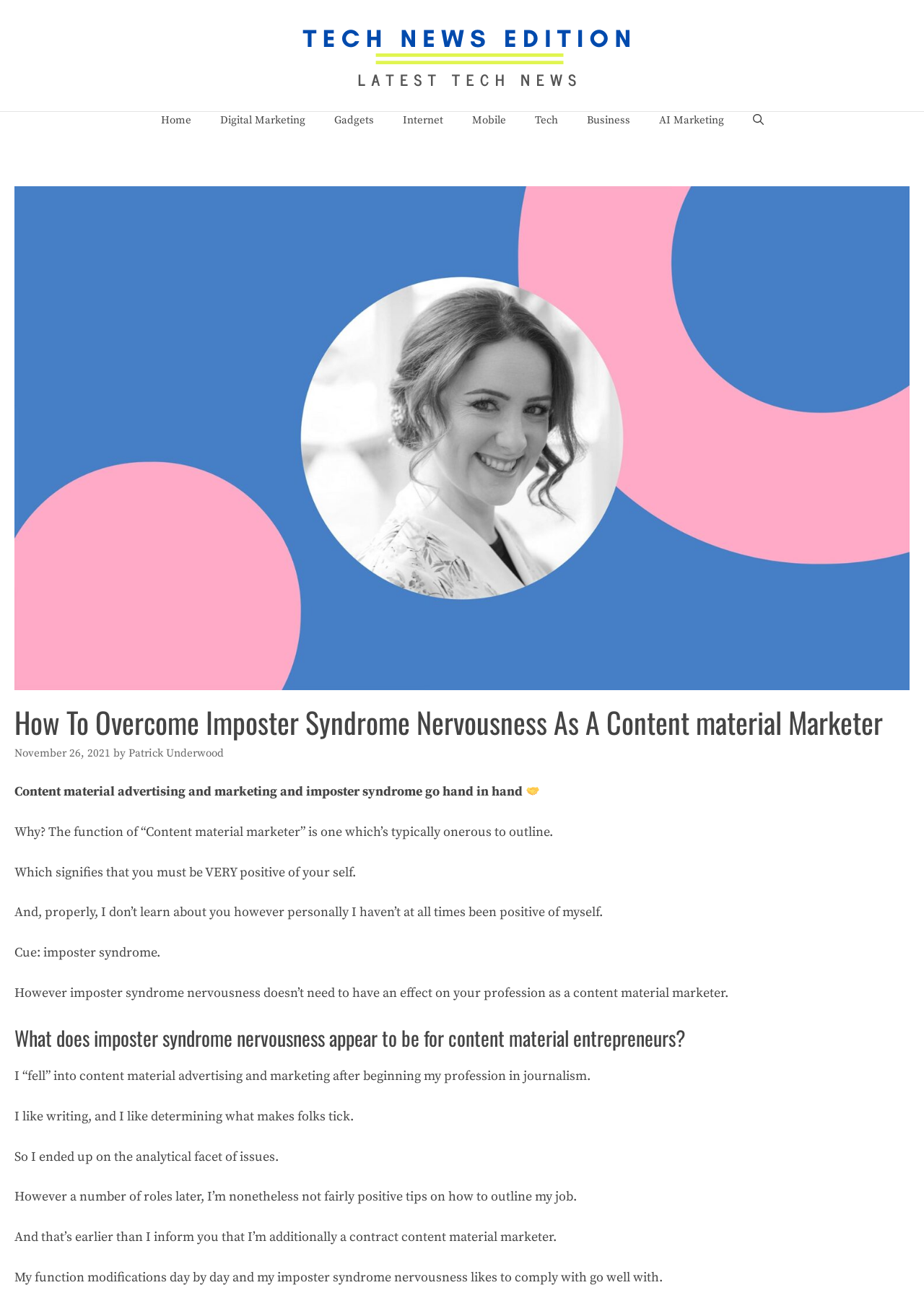Articulate a detailed summary of the webpage's content and design.

This webpage is about overcoming imposter syndrome as a content marketer. At the top, there is a banner with a link to the site. Below the banner, there is a primary navigation menu with links to various categories such as Home, Digital Marketing, Gadgets, Internet, Mobile, Tech, Business, and AI Marketing. On the right side of the navigation menu, there is a link to open a search bar.

Below the navigation menu, there is a large image related to the topic of imposter syndrome. Above the image, there is a header section with a heading that reads "How To Overcome Imposter Syndrome Nervousness As A Content Marketer". Next to the heading, there is a time stamp indicating that the article was published on November 26, 2021, and the author's name, Patrick Underwood.

The main content of the webpage is divided into several paragraphs. The first paragraph discusses how content marketing and imposter syndrome go hand in hand, with an emoji 🤝. The following paragraphs explain why imposter syndrome is common among content marketers, and how it can affect their careers. The article then transitions into a personal anecdote about the author's experience with imposter syndrome as a content marketer.

There are several headings throughout the article, including "What does imposter syndrome anxiety look like for content entrepreneurs?" which breaks up the content into sections. The article continues to discuss the author's struggles with imposter syndrome and how it relates to their job as a content marketer.